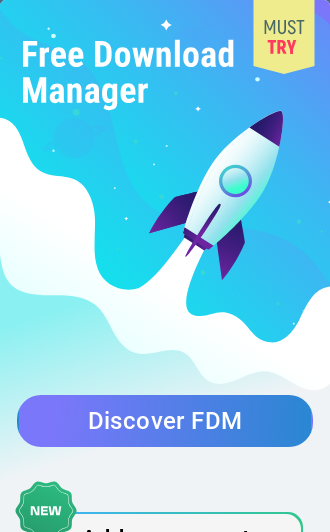Provide a thorough description of the image presented.

The image features a vibrant and engaging advertisement for a "Free Download Manager." A stylized rocket is depicted soaring through a dreamy, cloud-filled blue background, symbolizing speed and efficiency in downloading. At the top, a bright banner labels it as a "MUST TRY" product, highlighting its recommended status. Below the rocket, the text "Free Download Manager" is prominently showcased, emphasizing its purpose. A bold, rounded button inviting users to "Discover FDM" is centrally placed, making it easy to take action. A green seal at the bottom also indicates that this is a "NEW" offering, enhancing its appeal for users exploring downloading solutions. The overall design conveys a modern and user-friendly atmosphere, encouraging downloads and easy navigation.